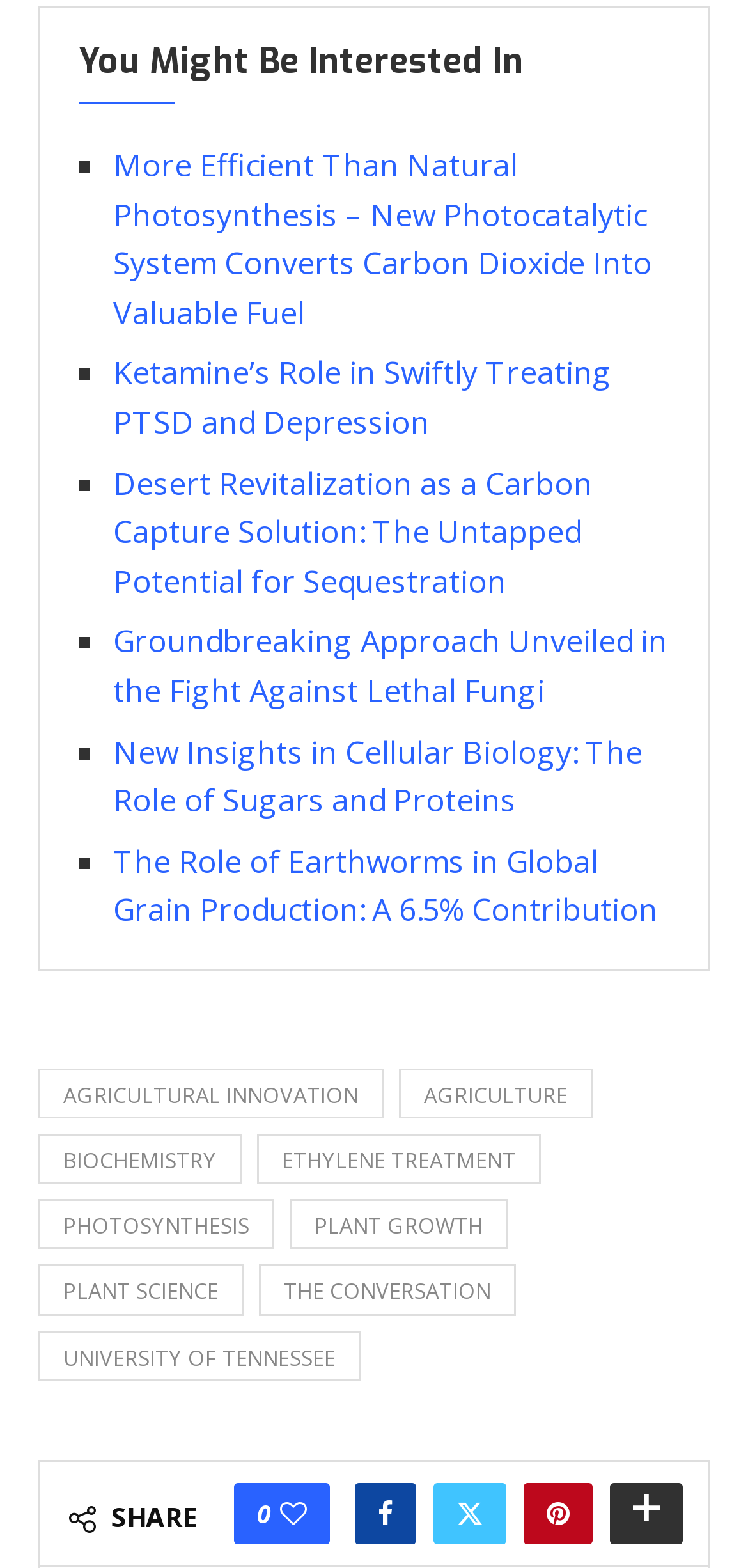Use a single word or phrase to answer the question: What is the topic of the first article?

Photocatalytic System